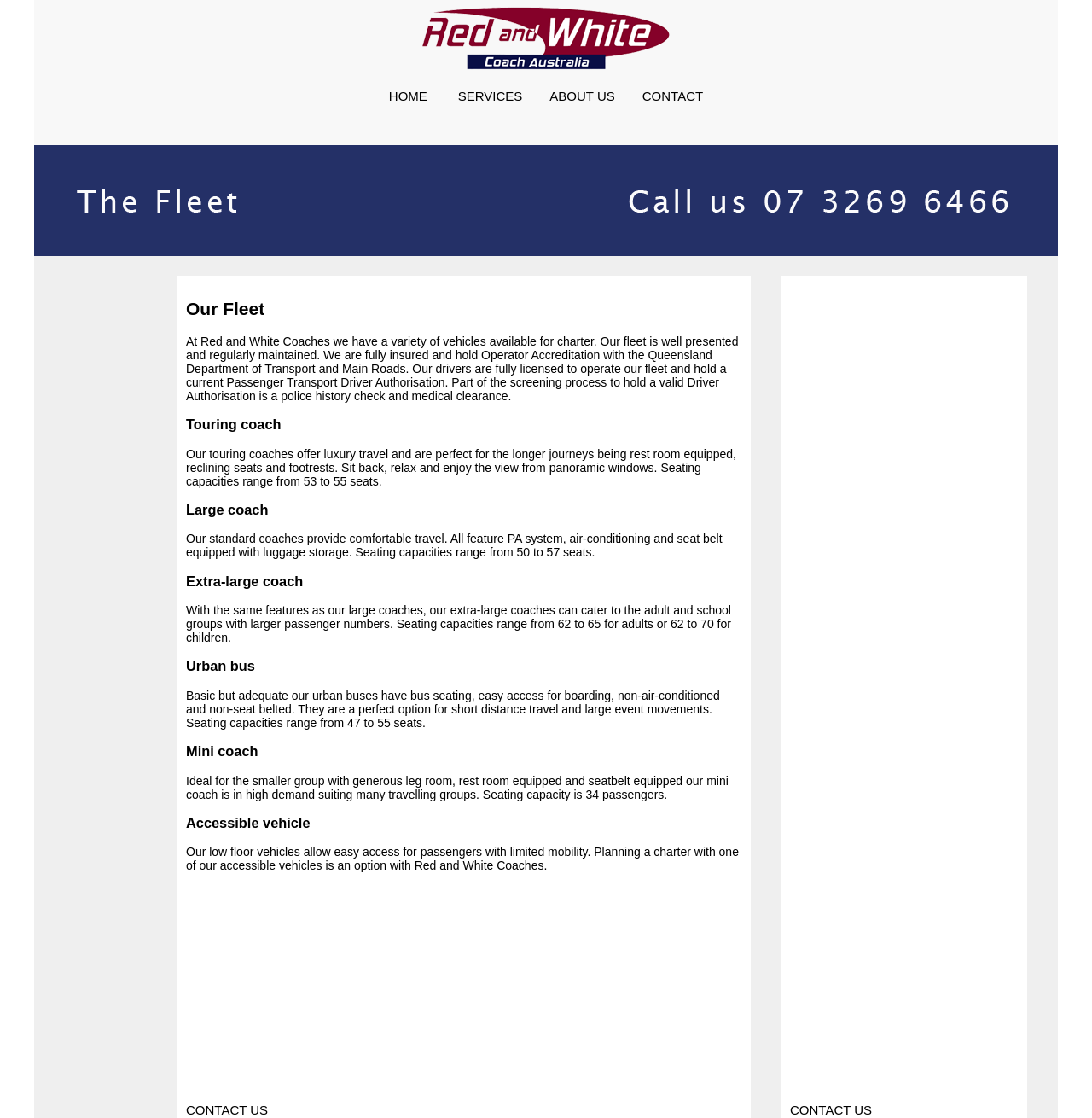From the image, can you give a detailed response to the question below:
What is the range of seating capacities for the large coach?

According to the description under the 'Large coach' heading, the seating capacities of the large coach range from 50 to 57 seats.